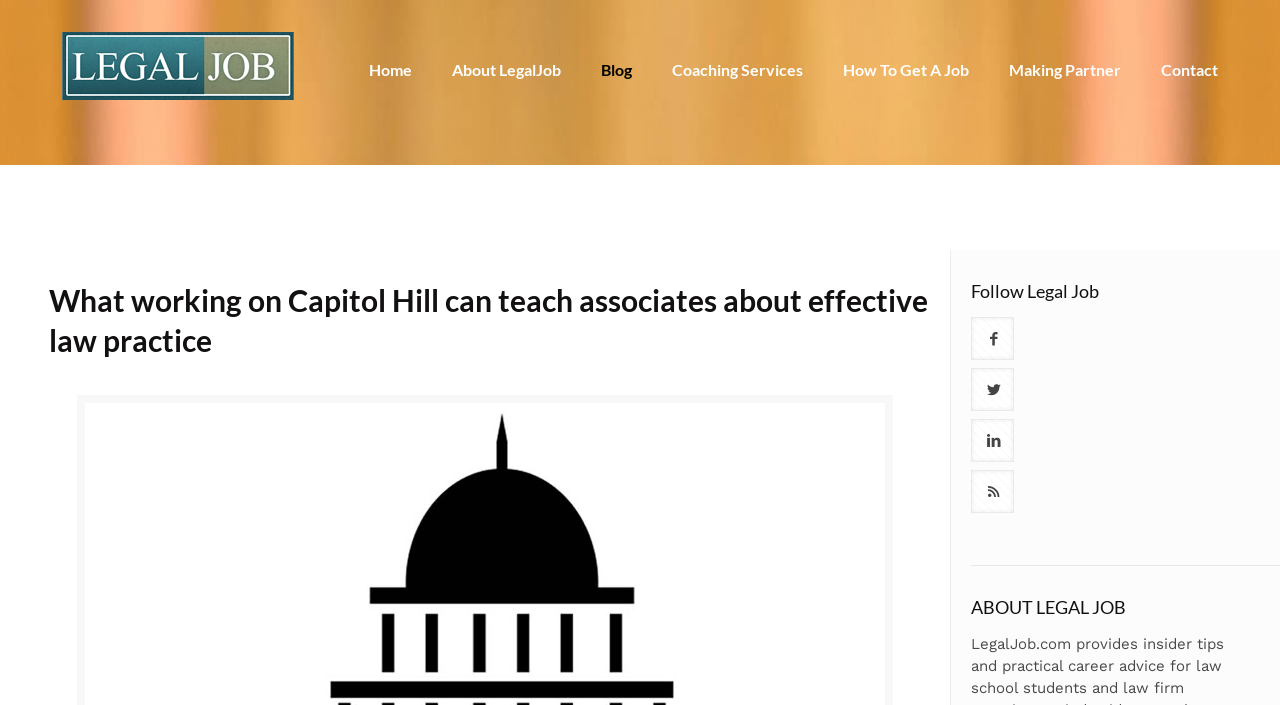Can you show the bounding box coordinates of the region to click on to complete the task described in the instruction: "Follow Legal Job on social media"?

[0.759, 0.45, 0.792, 0.511]